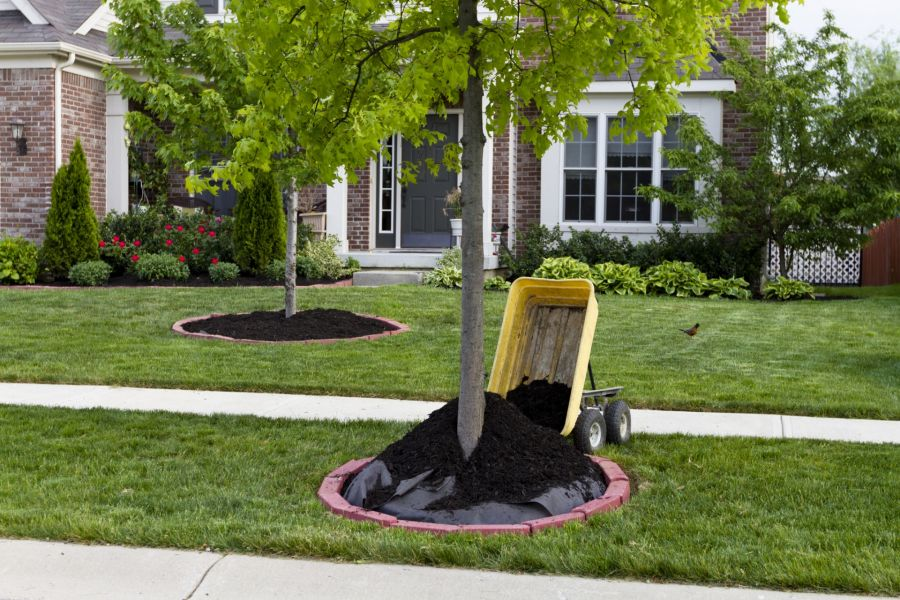Based on the image, provide a detailed and complete answer to the question: 
What type of house is visible in the background?

The caption describes the house in the background as charming and brick, which suggests that the house is made of brick material and has a pleasant appearance.